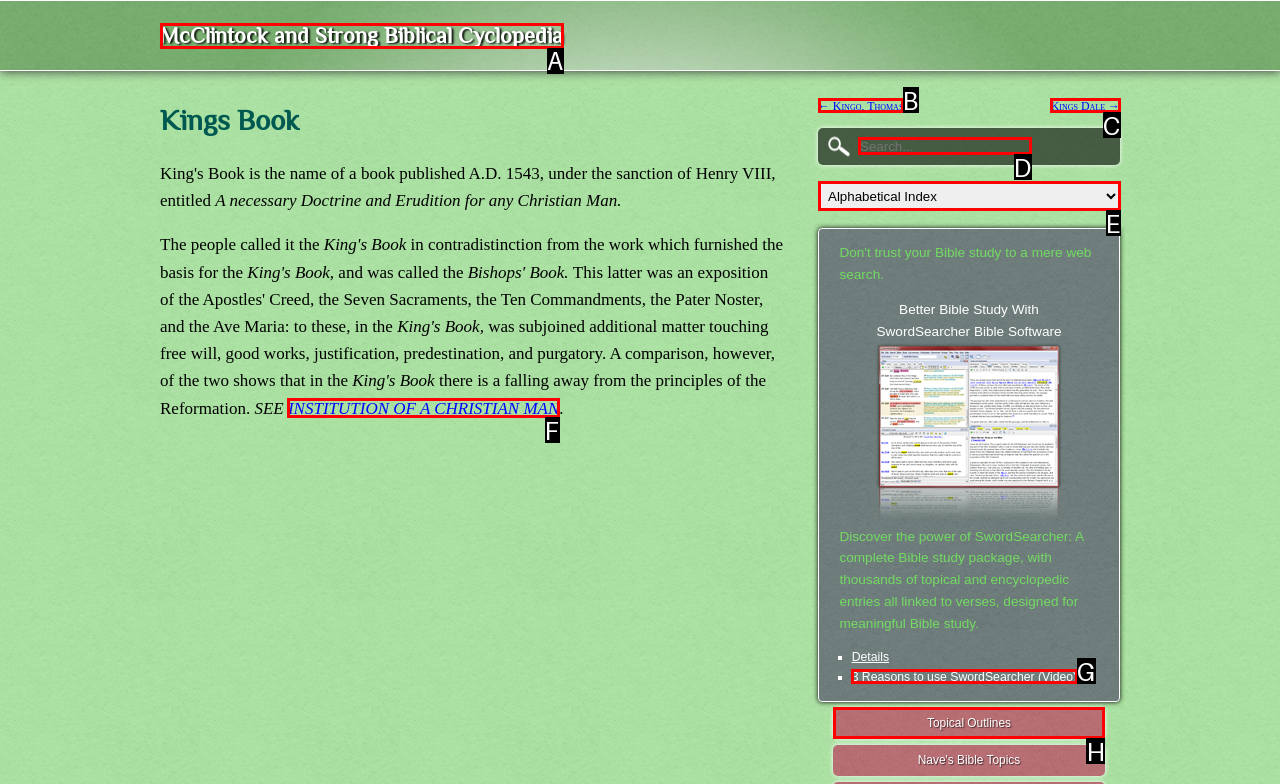Determine which option fits the following description: Removing CP Members
Answer with the corresponding option's letter directly.

None